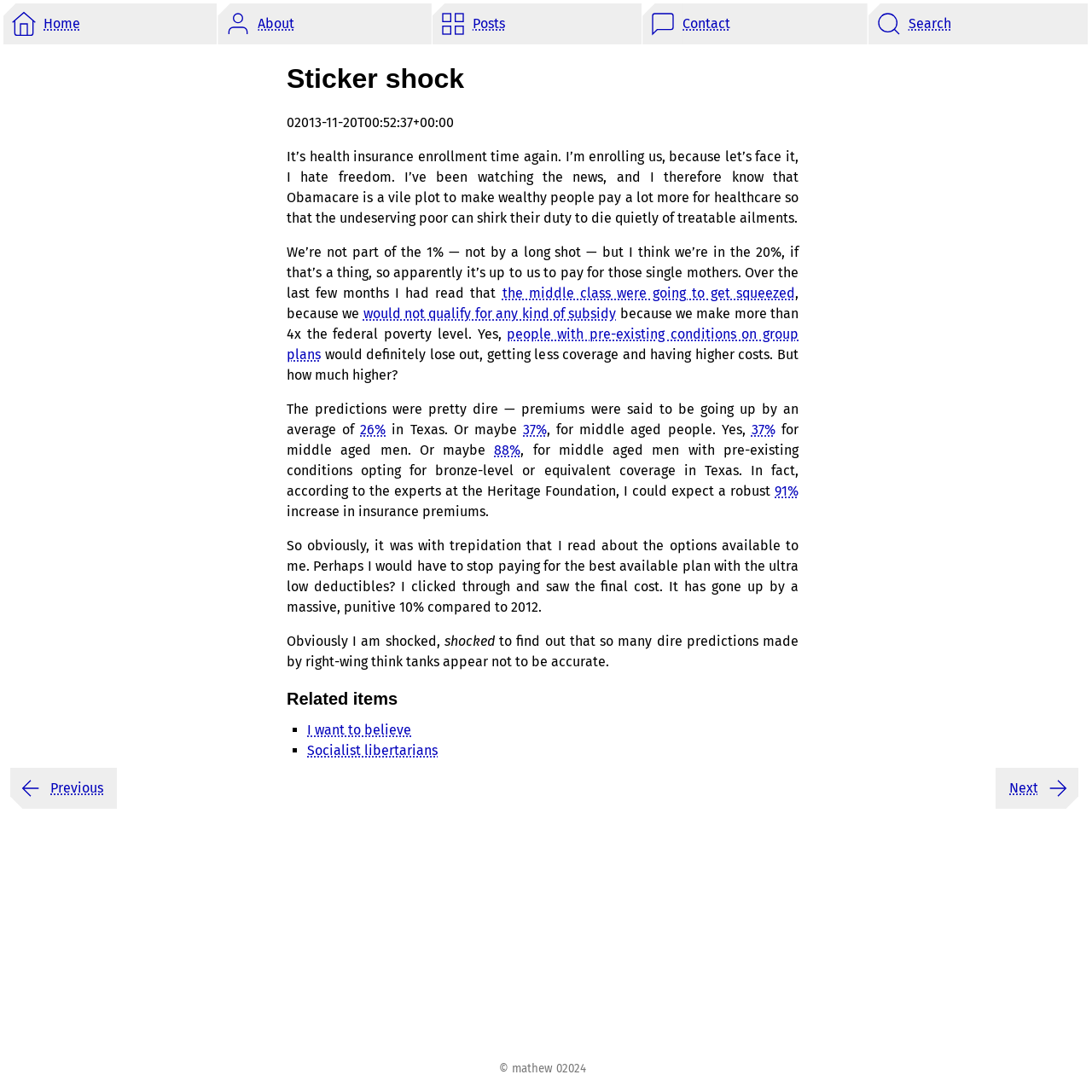Provide a brief response to the question below using one word or phrase:
What is the copyright year of the website?

2024